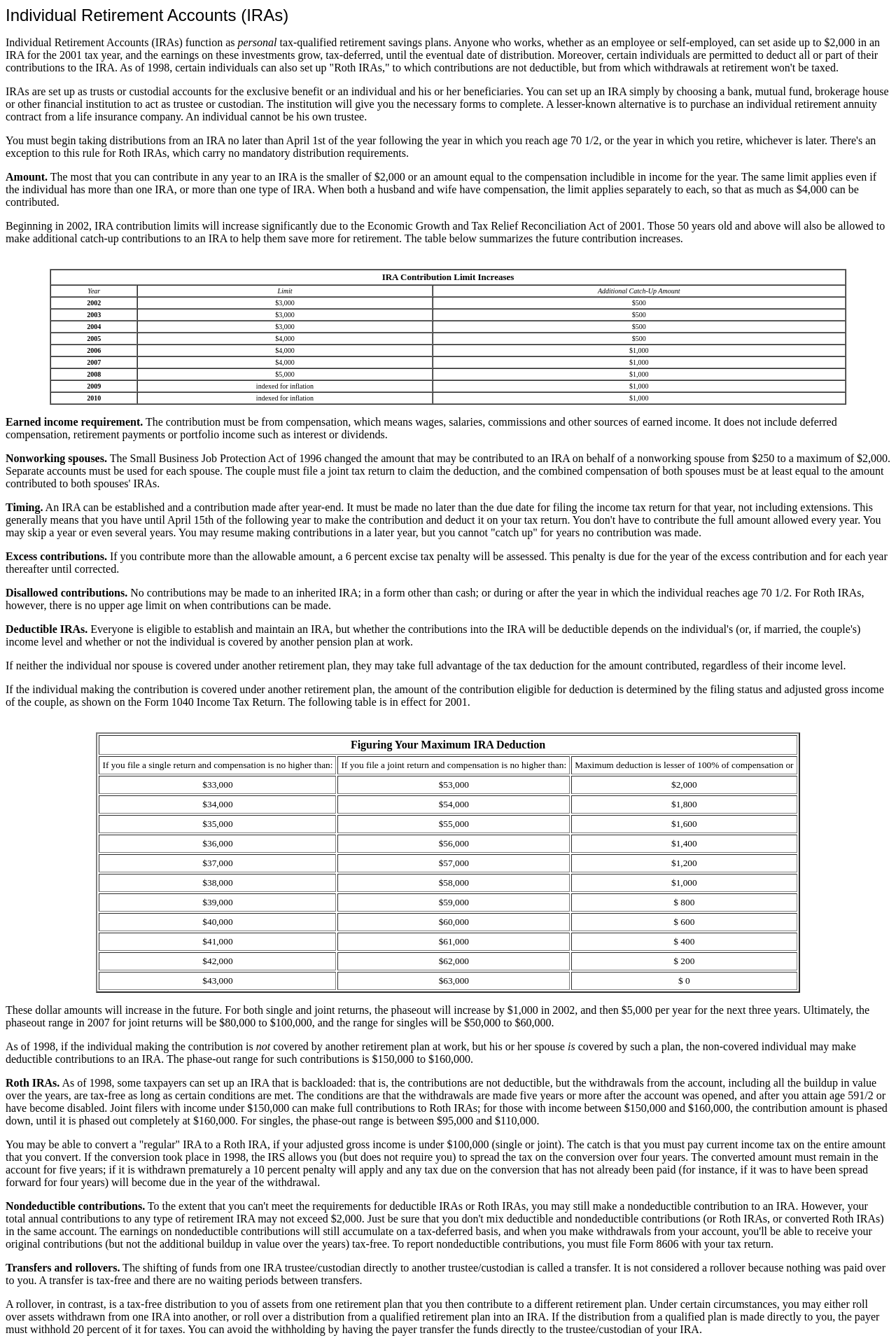Using the elements shown in the image, answer the question comprehensively: What is the maximum IRA contribution limit for 2001?

According to the text, 'The most that you can contribute in any year to an IRA is the smaller of $2,000 or an amount equal to the compensation includible in income for the year.' This indicates that the maximum IRA contribution limit for 2001 is $2,000.